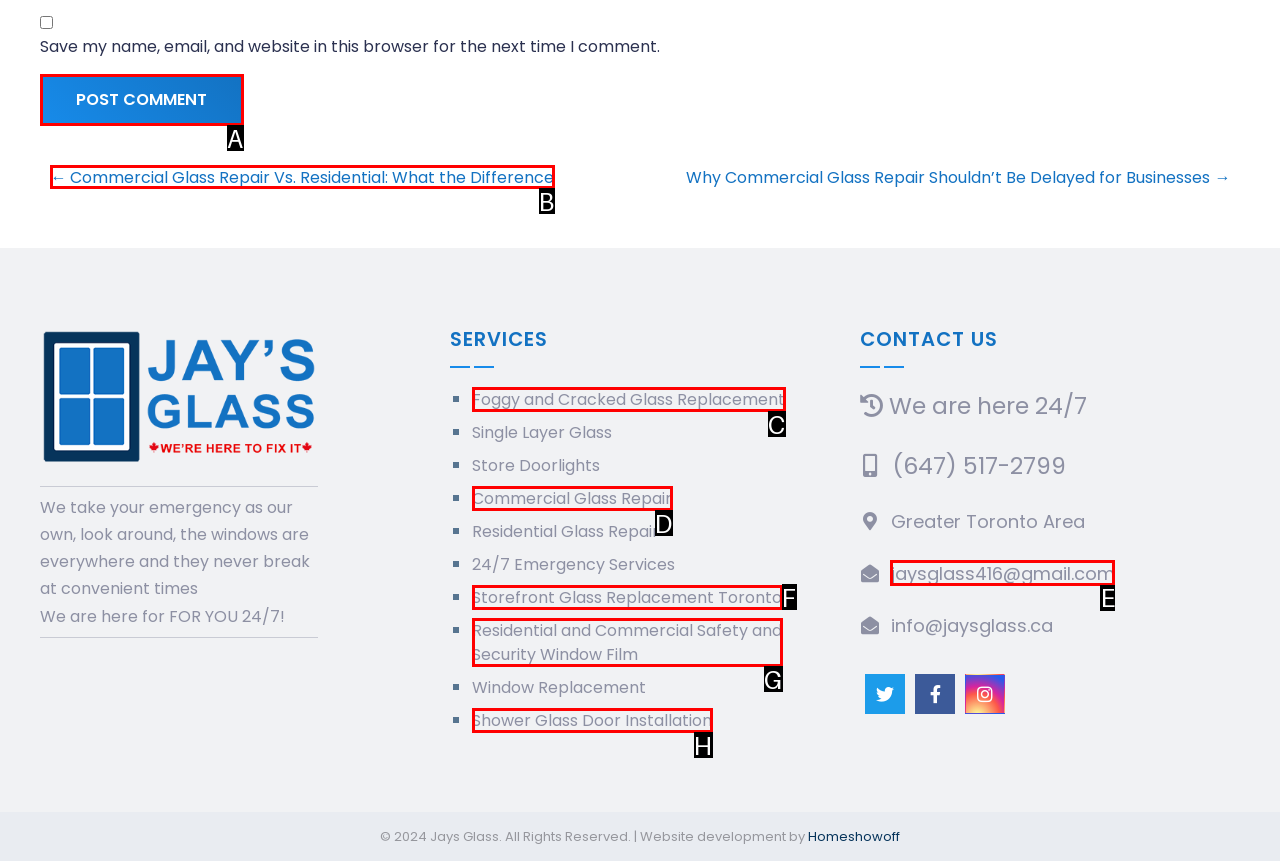For the instruction: Send an email to jaysglass416@gmail.com, which HTML element should be clicked?
Respond with the letter of the appropriate option from the choices given.

E